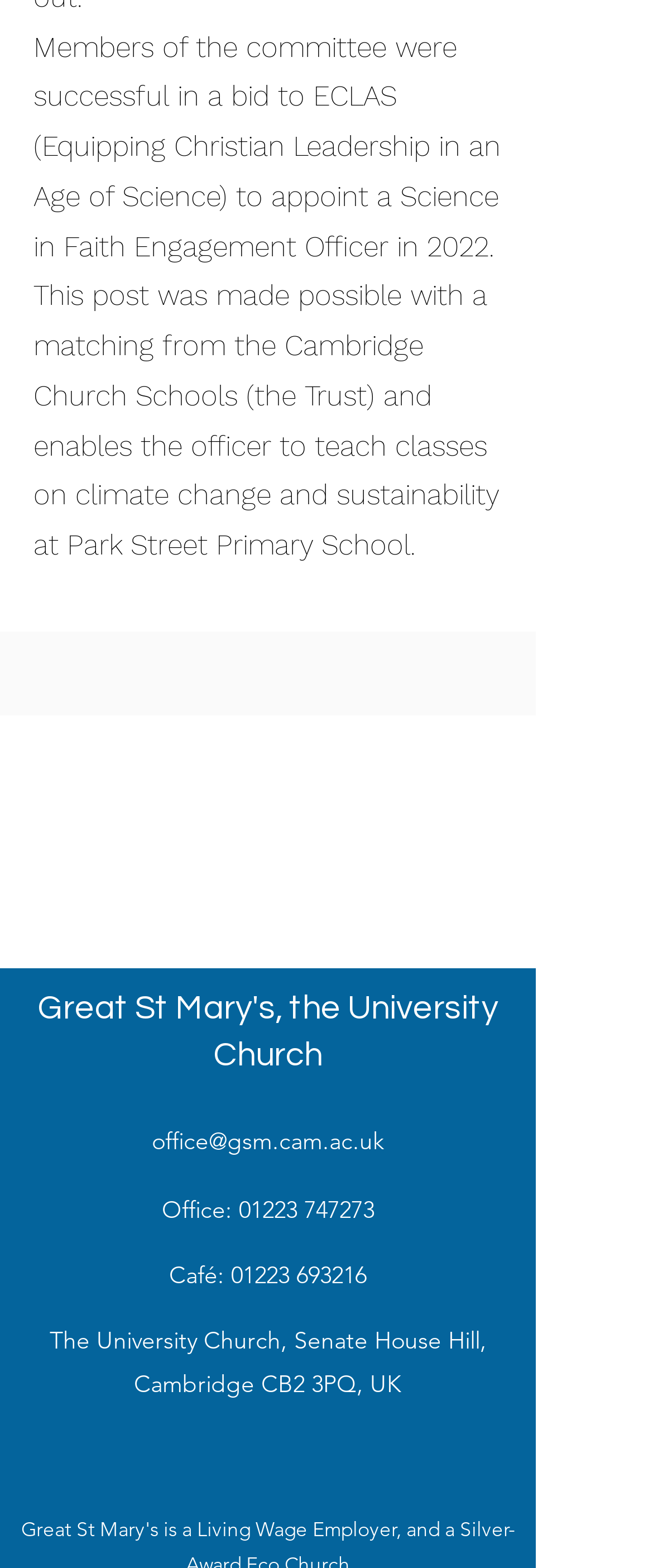Based on the element description "Jan 29, 2017", predict the bounding box coordinates of the UI element.

None